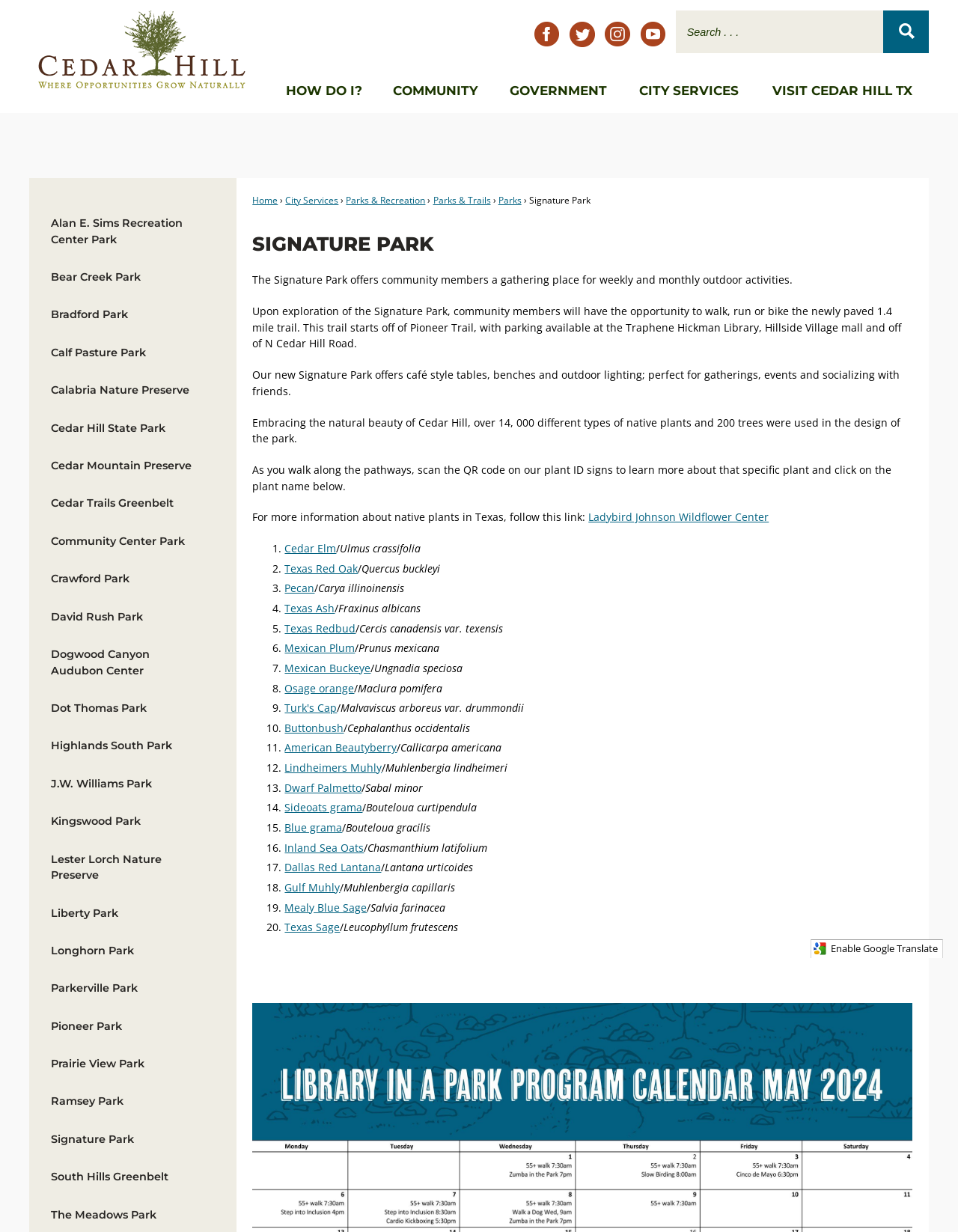How many trees were used in the design of the park?
Using the visual information, answer the question in a single word or phrase.

200